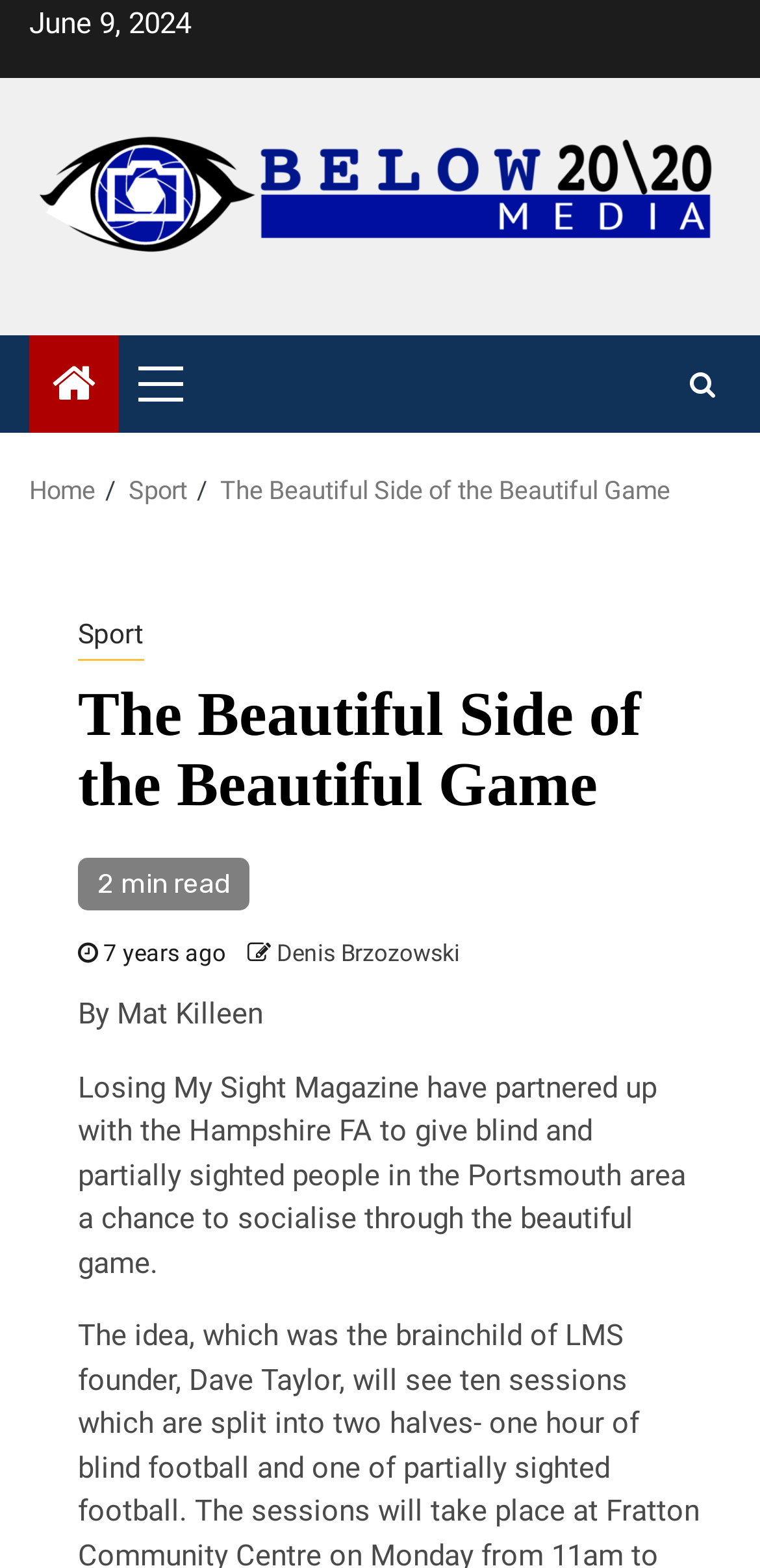Please specify the bounding box coordinates for the clickable region that will help you carry out the instruction: "Click on the 'Denis Brzozowski' link".

[0.364, 0.599, 0.605, 0.616]